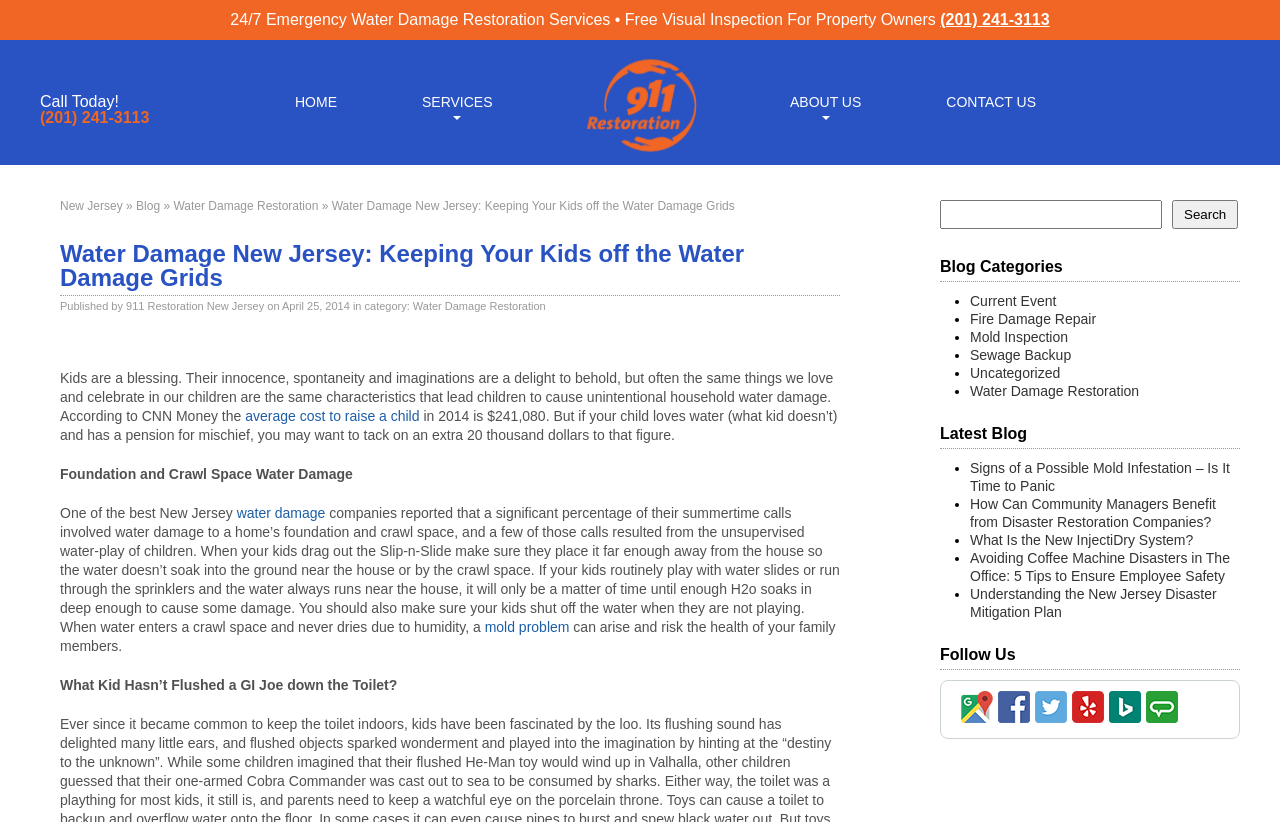What is the potential problem that can arise when water enters a crawl space and never dries due to humidity?
Using the image as a reference, answer the question in detail.

The potential problem that can arise when water enters a crawl space and never dries due to humidity can be found in the blog post 'Water Damage New Jersey: Keeping Your Kids off the Water Damage Grids', where it says 'When water enters a crawl space and never dries due to humidity, a mold problem can arise and risk the health of your family members'.